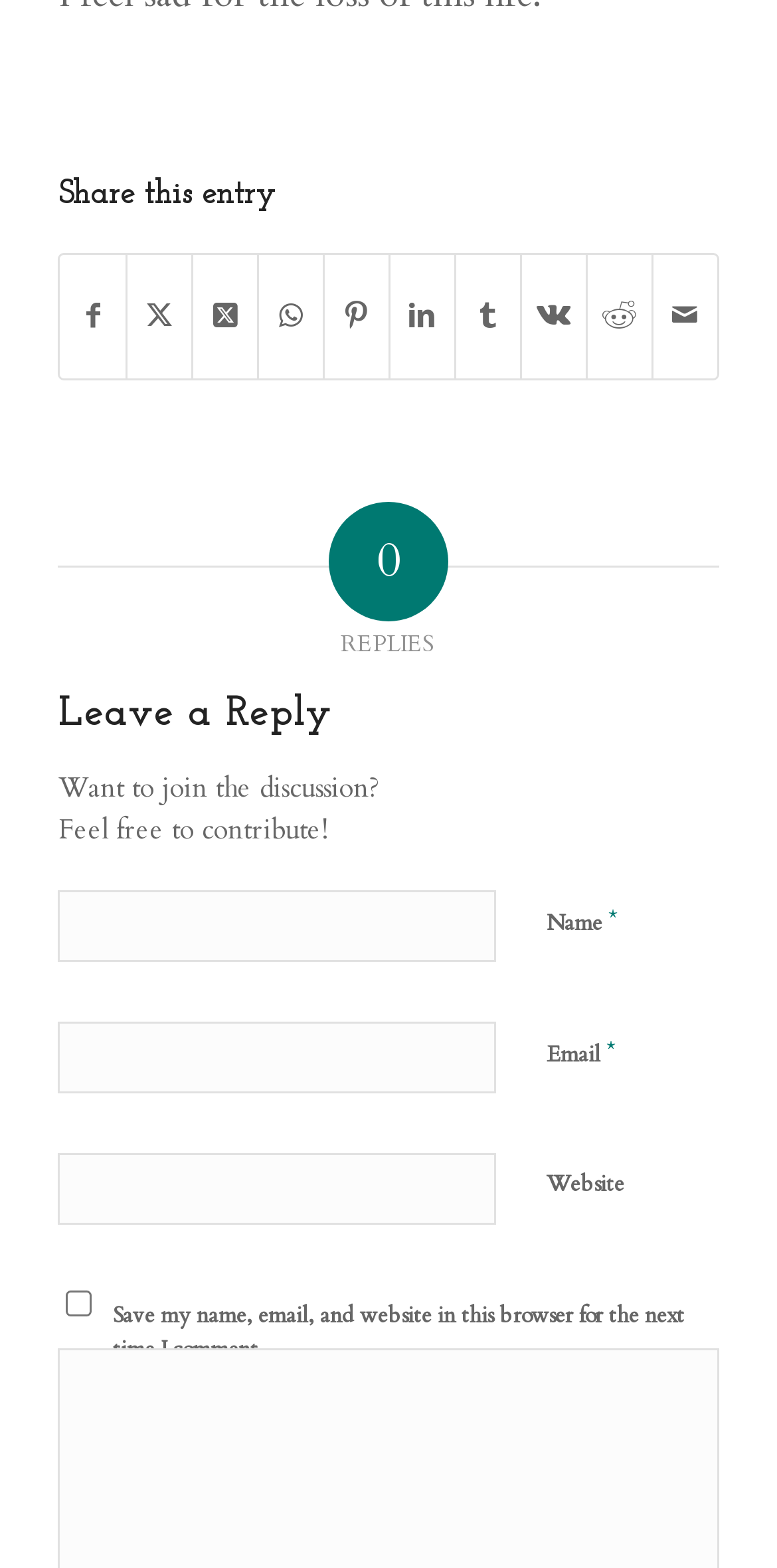How many text fields are required to leave a reply?
Please analyze the image and answer the question with as much detail as possible.

I identified two required text fields: 'Name' and 'Email'. Both fields have an asterisk symbol (*) indicating that they are required.